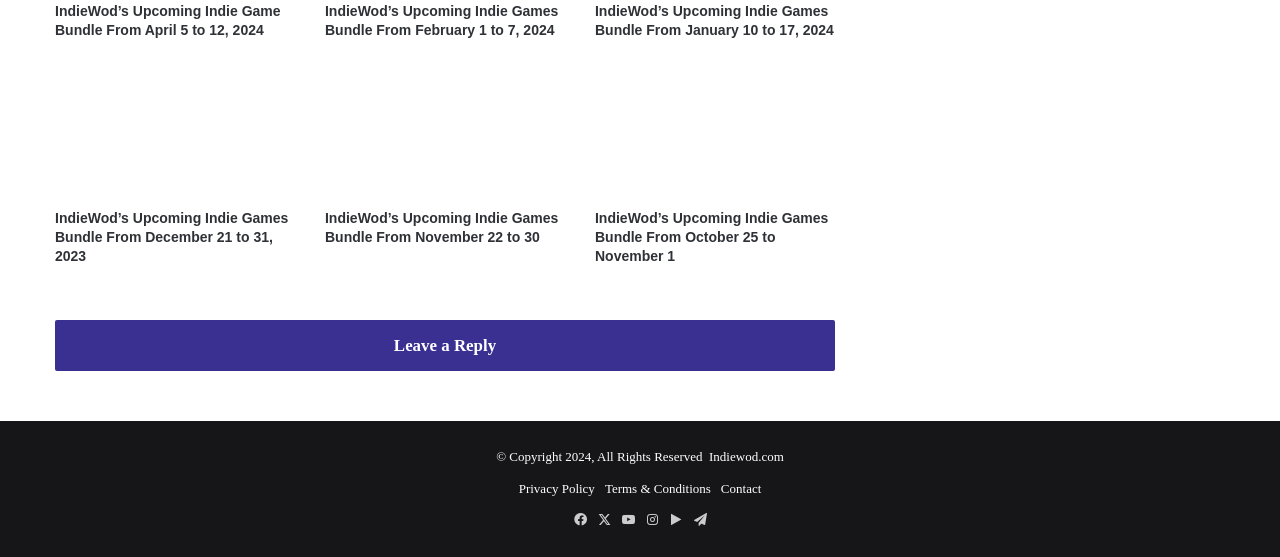Based on the element description, predict the bounding box coordinates (top-left x, top-left y, bottom-right x, bottom-right y) for the UI element in the screenshot: Leave a Reply

[0.043, 0.575, 0.652, 0.667]